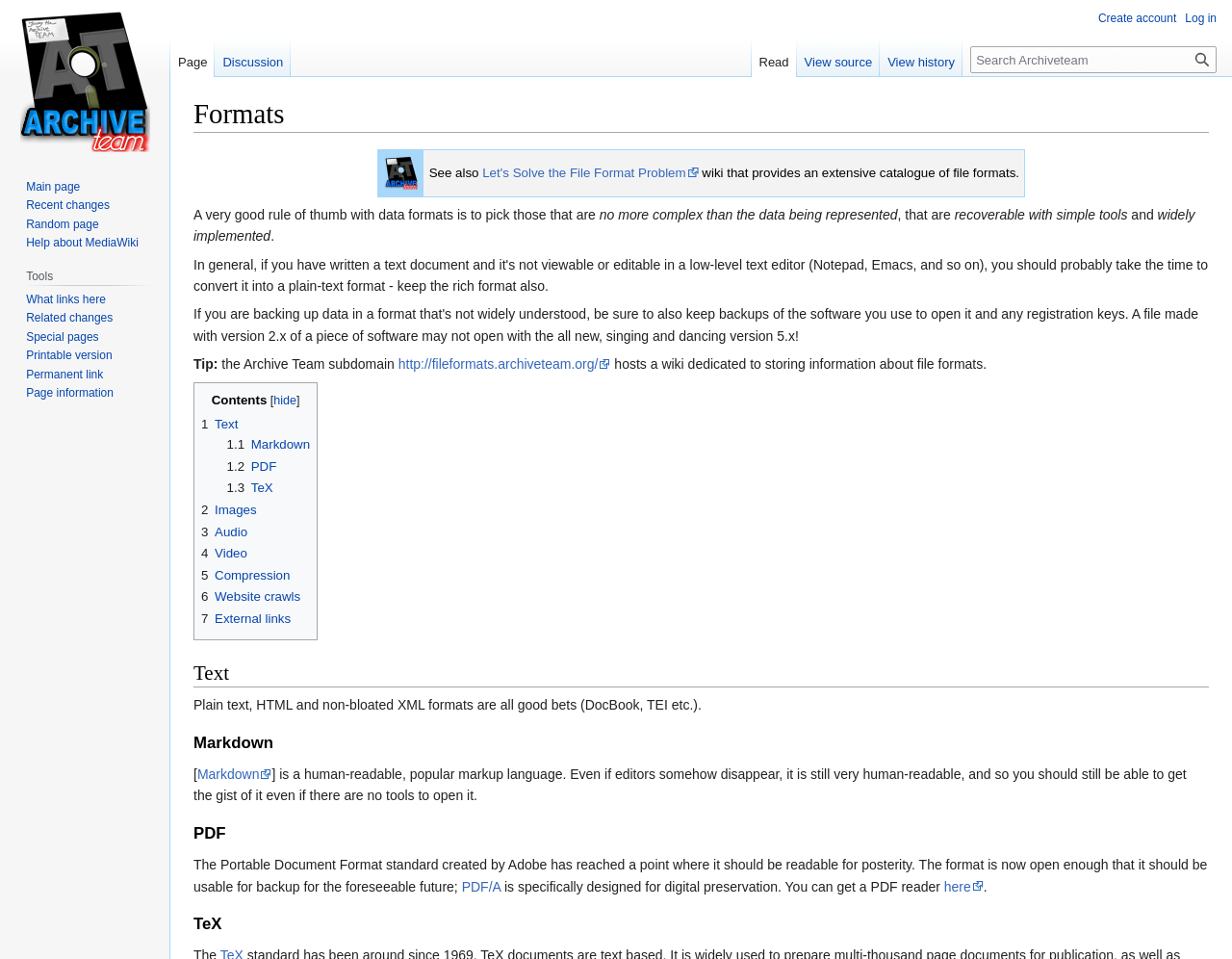Identify the bounding box coordinates of the clickable region necessary to fulfill the following instruction: "Click on the link to the wiki dedicated to storing information about file formats". The bounding box coordinates should be four float numbers between 0 and 1, i.e., [left, top, right, bottom].

[0.323, 0.372, 0.496, 0.388]